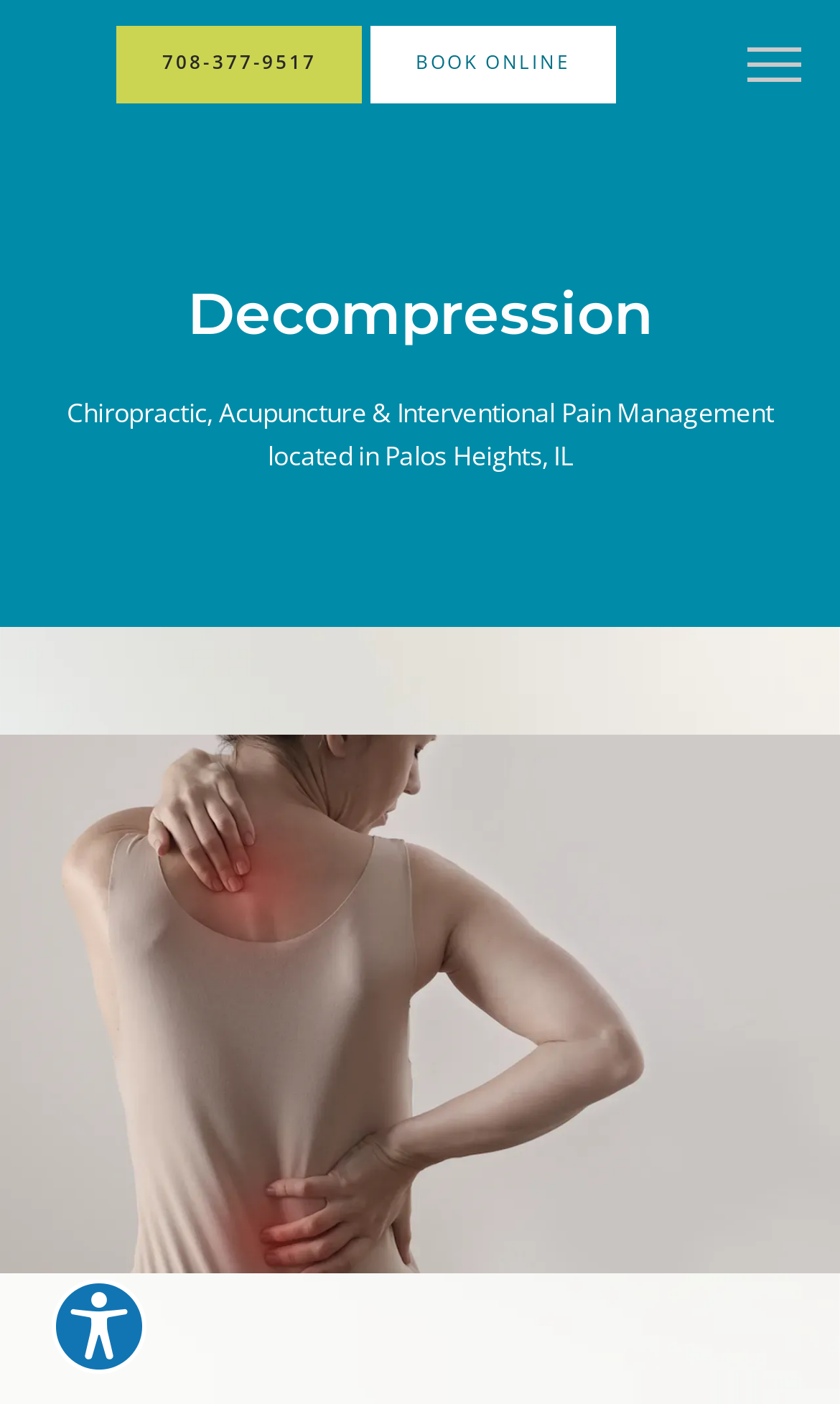Please respond in a single word or phrase: 
What is the purpose of the 'BOOK ONLINE' button?

To book an appointment